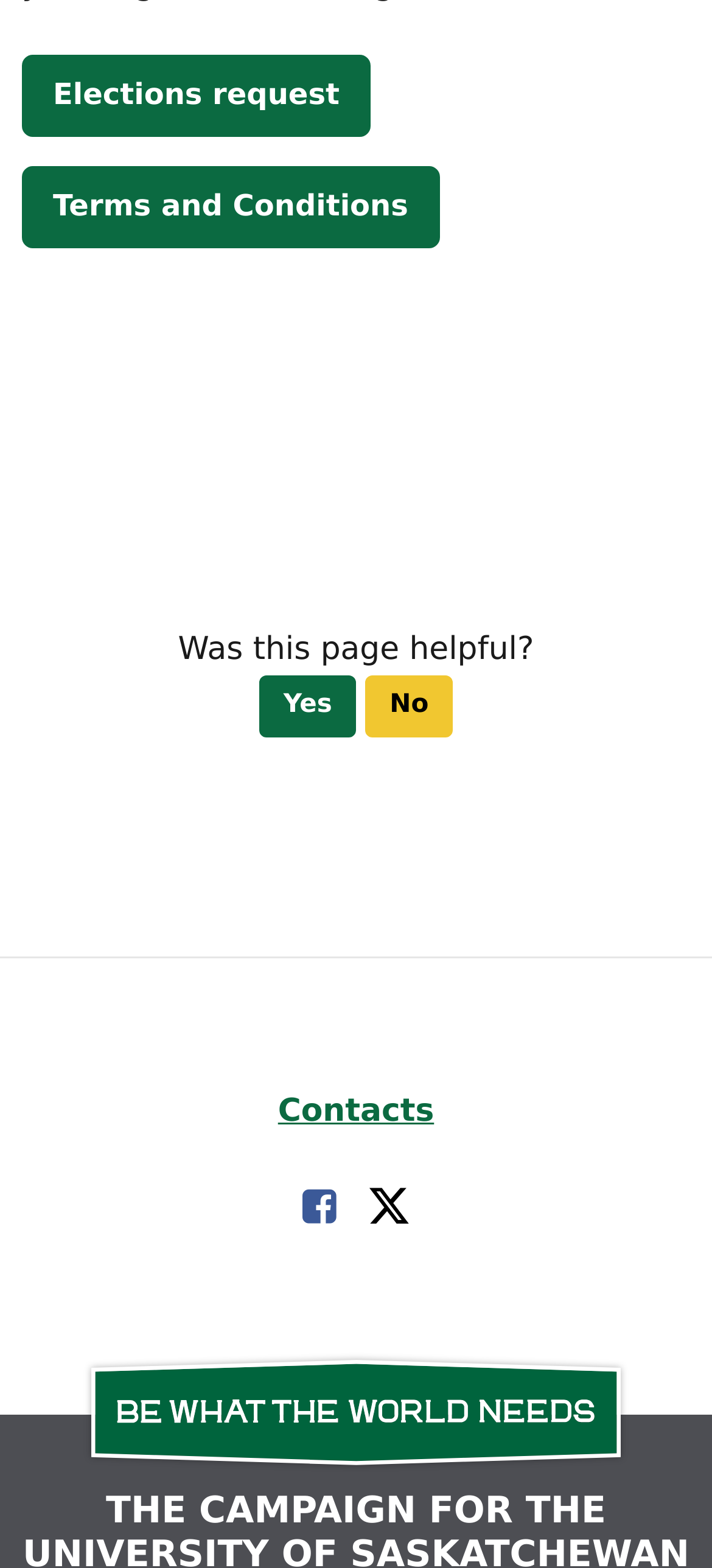What is the text on the first button?
Offer a detailed and full explanation in response to the question.

The first button on the webpage has the text 'Elections request', which can be found at the top left corner of the page.